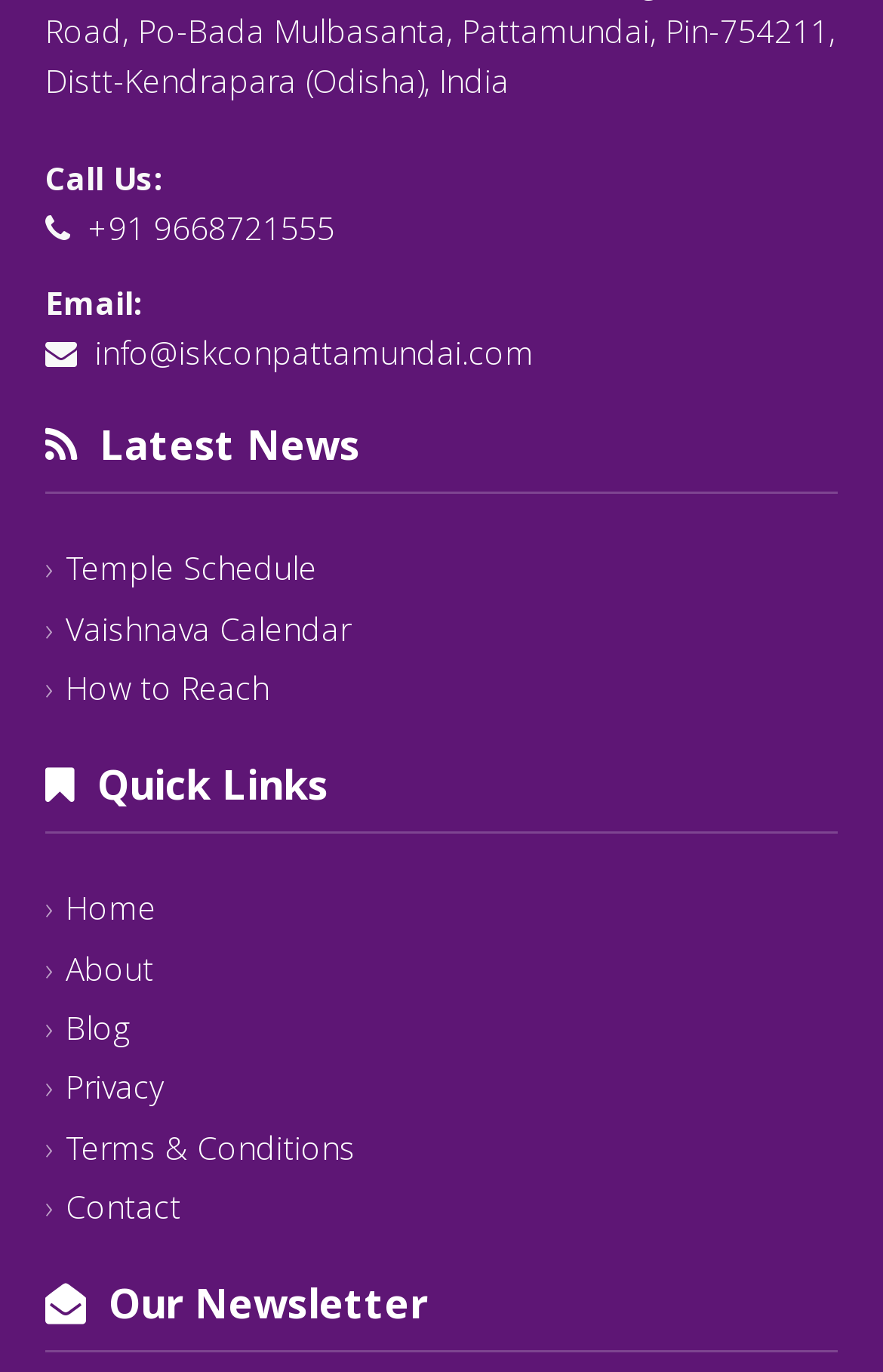Identify the bounding box coordinates of the element to click to follow this instruction: 'Subscribe to the newsletter'. Ensure the coordinates are four float values between 0 and 1, provided as [left, top, right, bottom].

[0.051, 0.935, 0.949, 0.986]